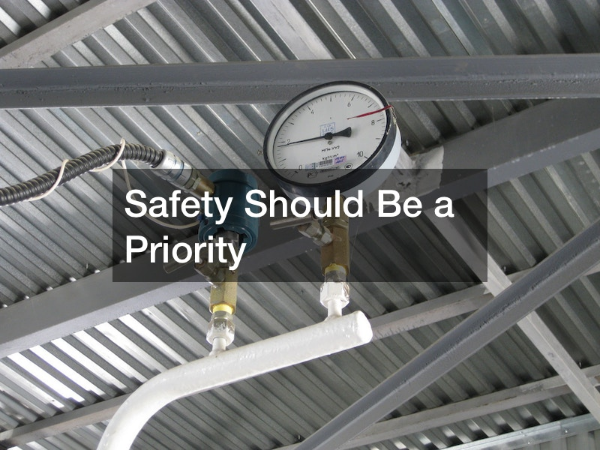Generate an elaborate caption that includes all aspects of the image.

The image illustrates a focus on safety in the context of addiction and mental health treatment facilities. It features a pressure gauge and piping, emphasizing the importance of safety mechanisms in such environments. Overlaid text reads "Safety Should Be a Priority," highlighting the critical nature of safety measures, including medical monitoring and secure facilities. Such precautions ensure patient well-being and are essential considerations for both treatment providers and insurance companies, as they influence coverage decisions. This visual reinforces the message that a safe treatment setting is fundamental for effective care.